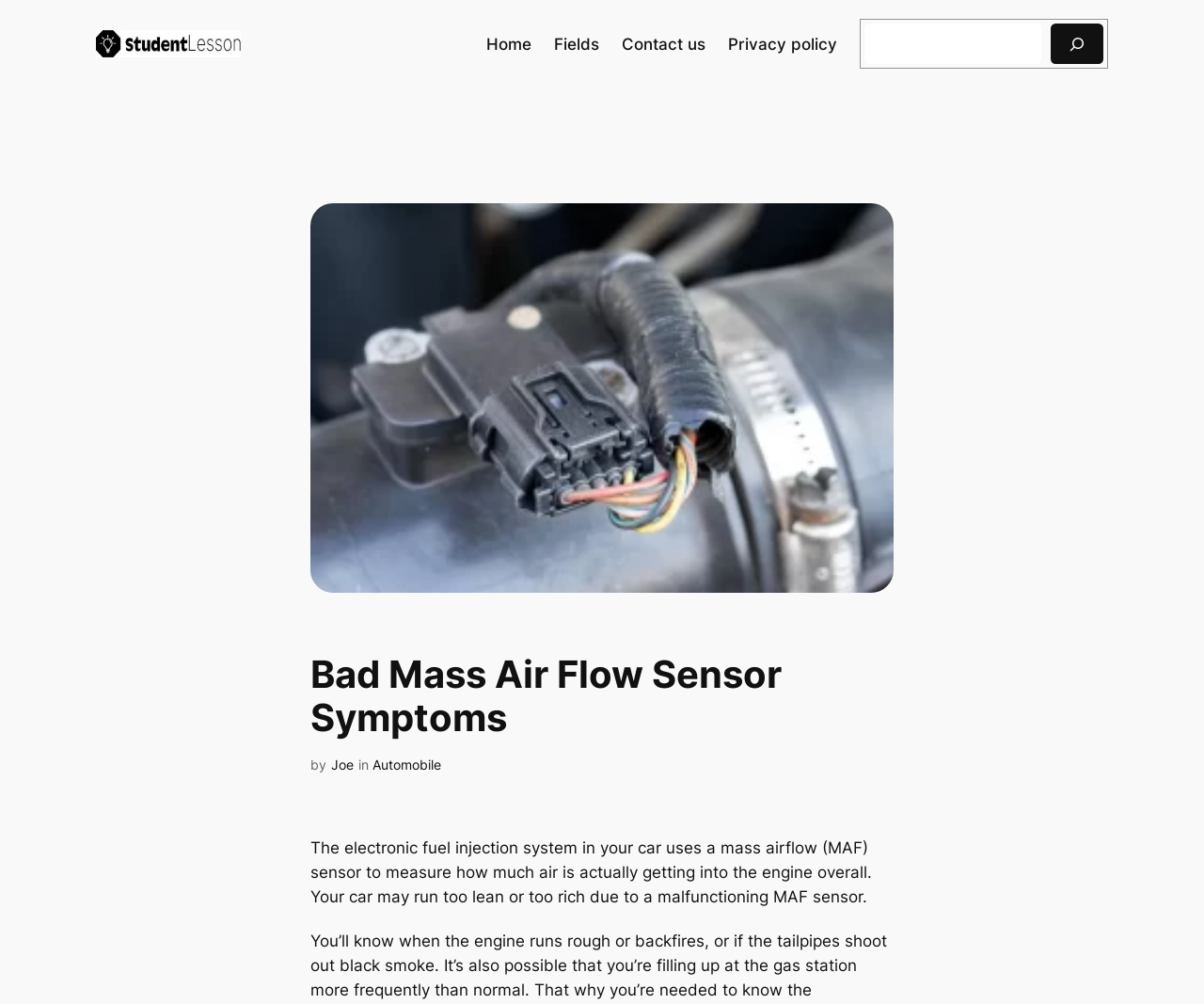Please provide a brief answer to the following inquiry using a single word or phrase:
What might happen if the MAF sensor is malfunctioning?

Car runs too lean or too rich